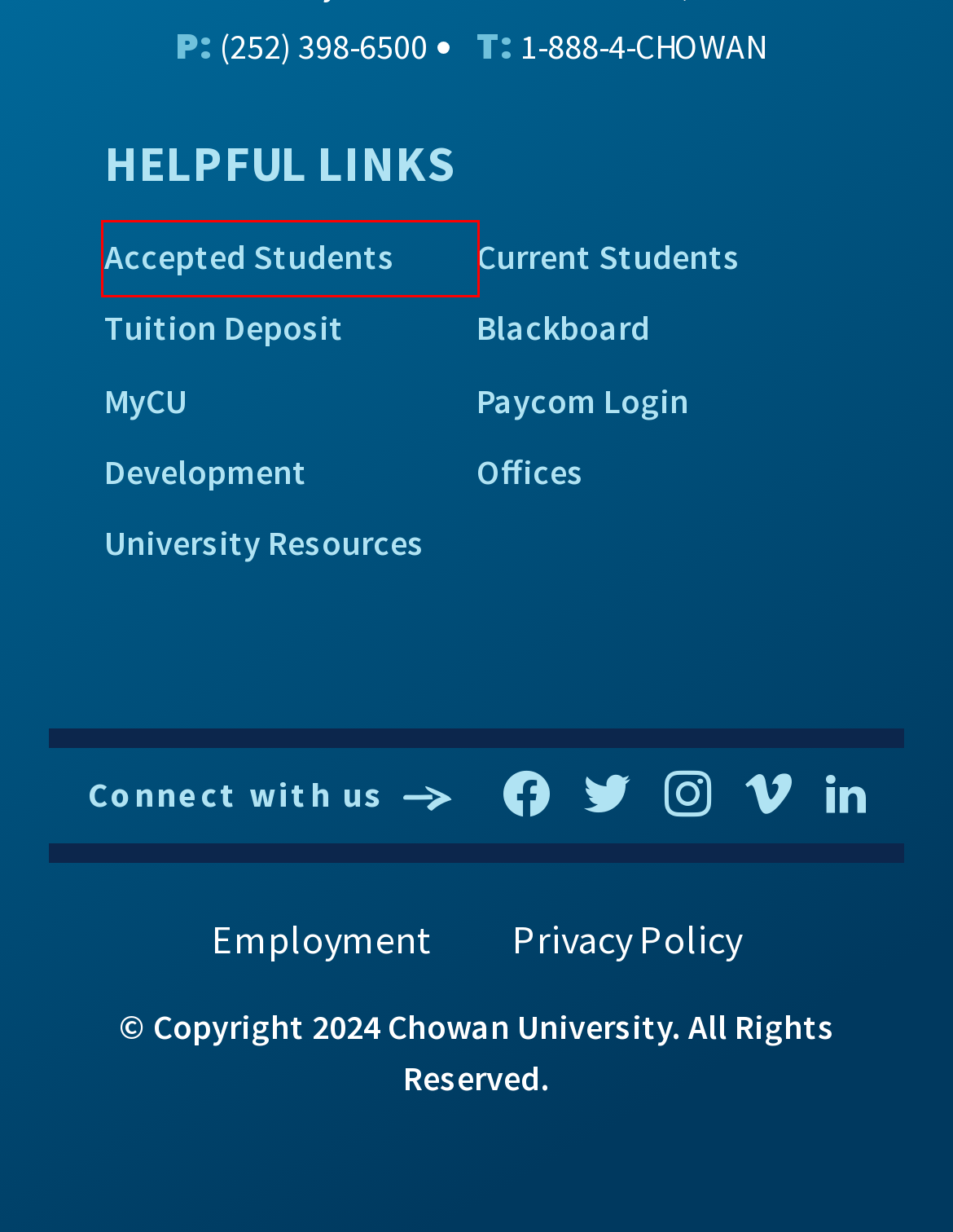You have a screenshot of a webpage with a red bounding box around an element. Identify the webpage description that best fits the new page that appears after clicking the selected element in the red bounding box. Here are the candidates:
A. University Resources | Chowan University
B. Human Resources | Chowan University
C. Accepted Students | Chowan University
D. An Error has Occurred
E. Development | Chowan University
F. Offices | Chowan University
G. Blackboard Learn
H. Current Students | Chowan University

C